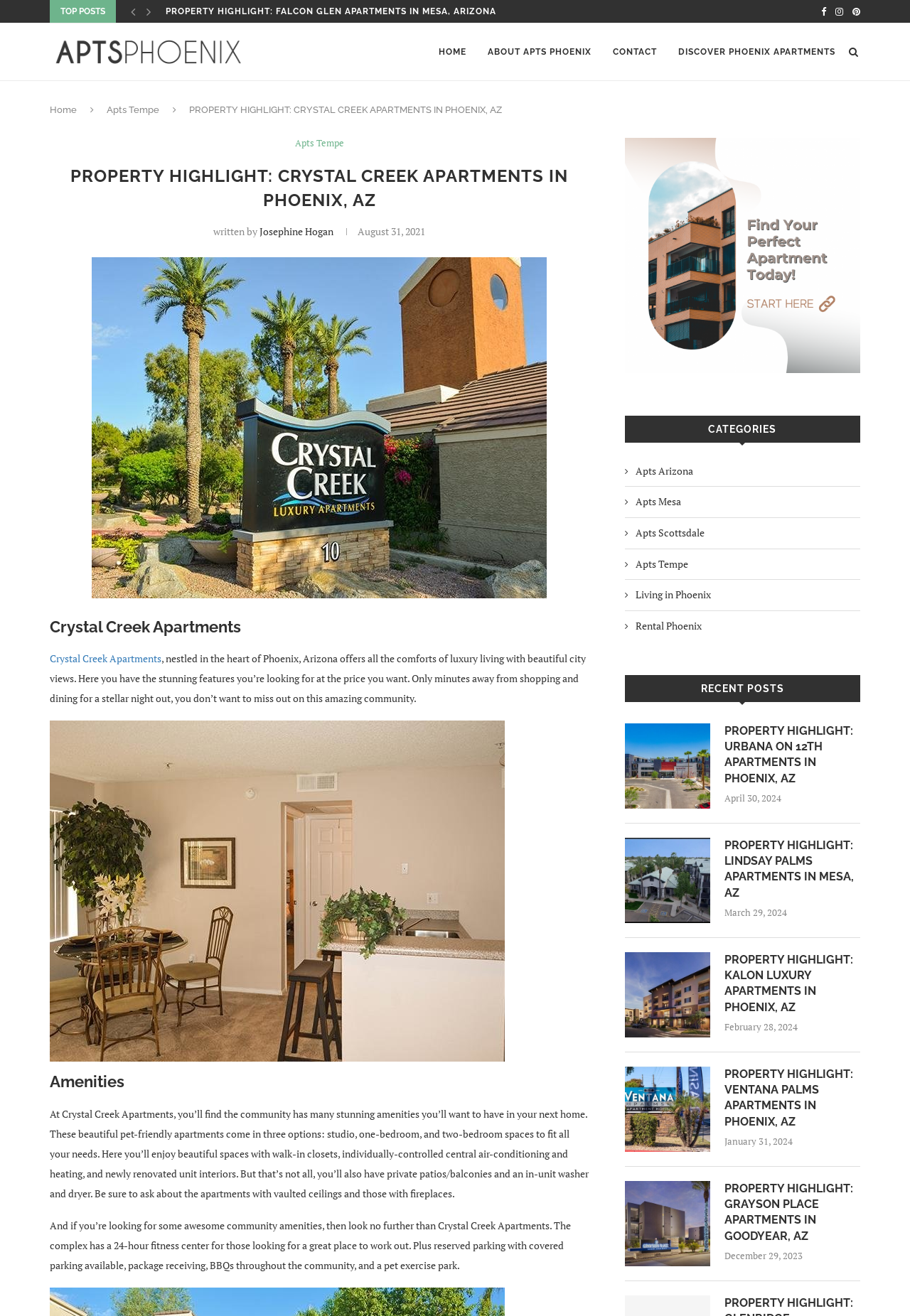How many types of apartments are available?
Look at the image and answer the question using a single word or phrase.

Three